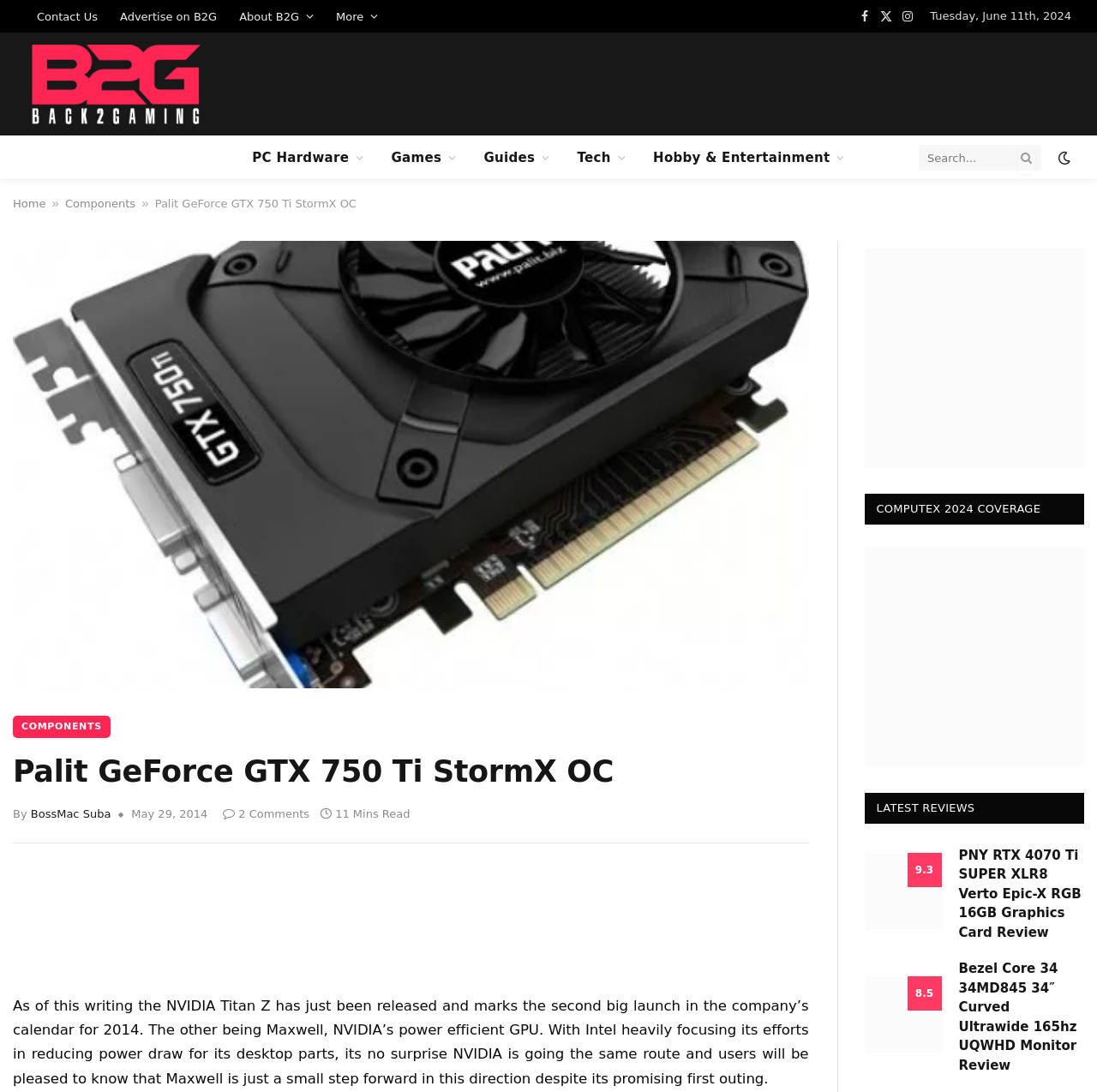Using the element description: "parent_node: COMPUTEX 2024 COVERAGE", determine the bounding box coordinates. The coordinates should be in the format [left, top, right, bottom], with values between 0 and 1.

[0.788, 0.692, 0.988, 0.704]